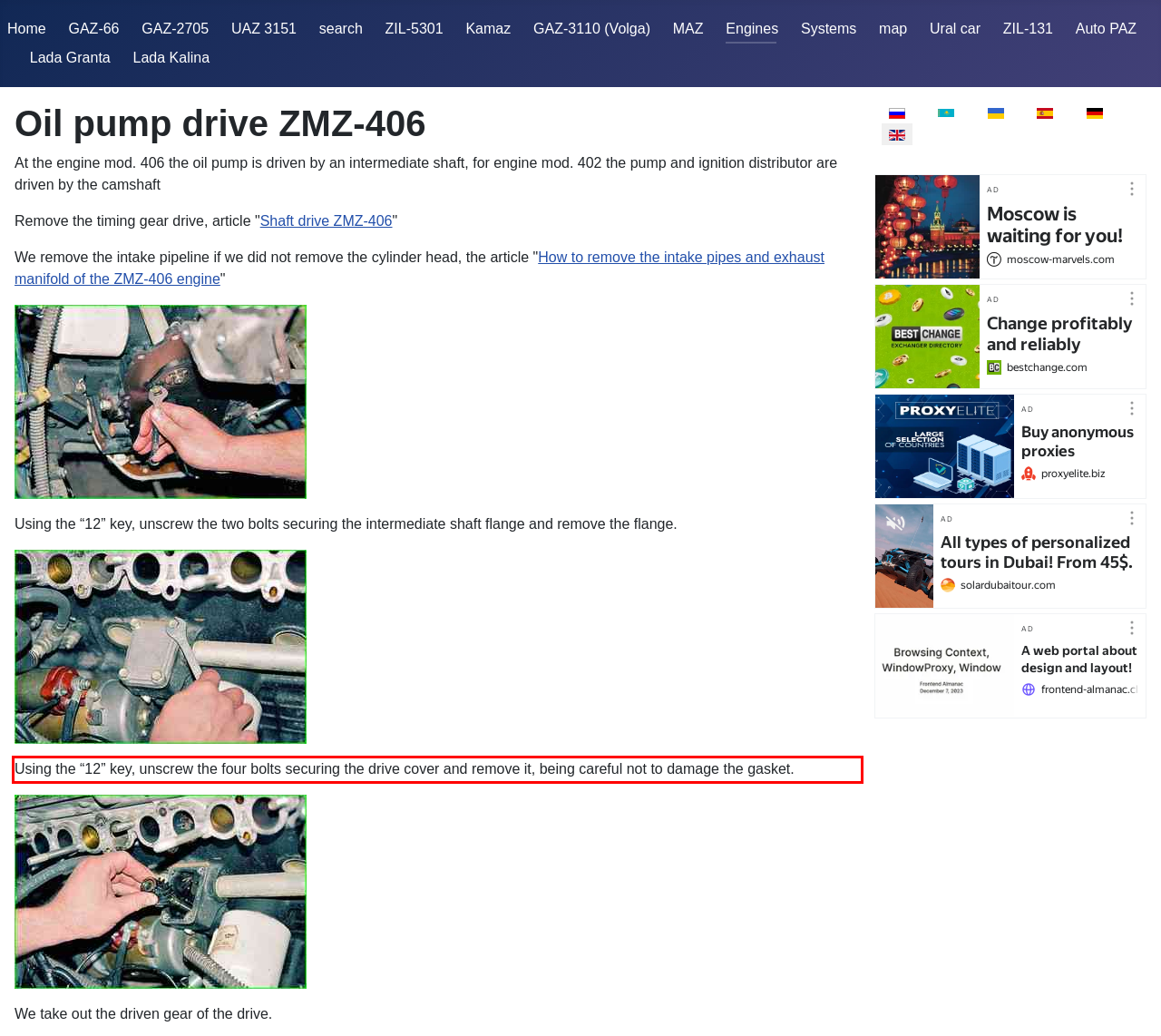Analyze the red bounding box in the provided webpage screenshot and generate the text content contained within.

Using the “12” key, unscrew the four bolts securing the drive cover and remove it, being careful not to damage the gasket.